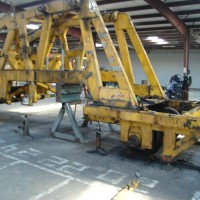Give a one-word or short phrase answer to this question: 
What is the purpose of remanufacturing the tamper?

Enhanced performance and reliability